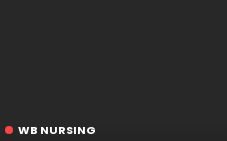Generate an in-depth description of the image.

The image prominently features the text "WB NURSING" in bold, white letters against a dark background, conveying a sense of professionalism and focus on nursing education. Below the text, there is a distinctive red circular graphic, adding a vibrant touch that enhances the visual appeal. This design suggests a modern and engaging approach to the topic of nursing, likely related to educational programs or resources associated with WB (West Bengal) nursing courses. The overall aesthetic is clean and minimalistic, effectively highlighting the central message while maintaining a professional tone.